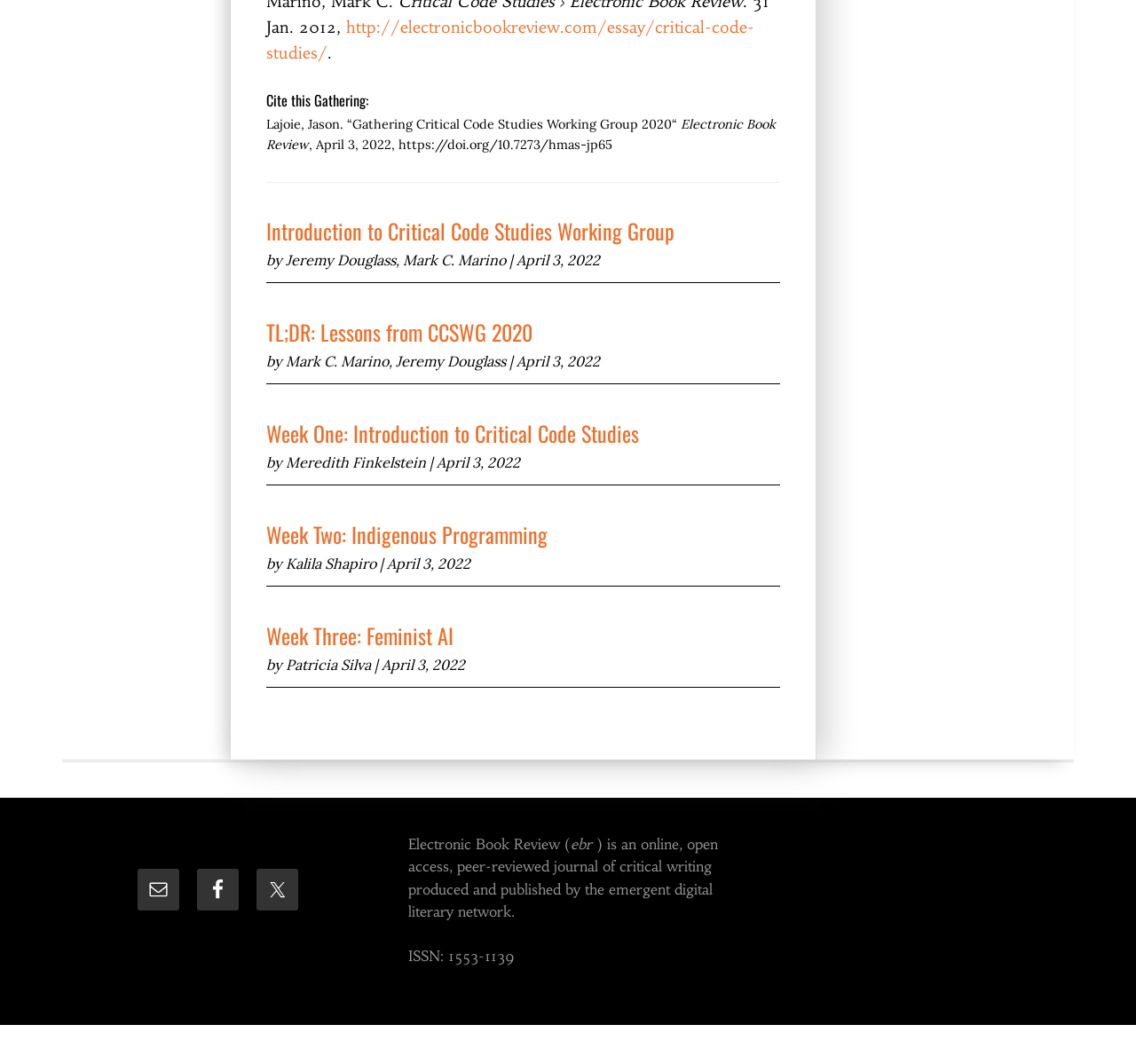What is the ISSN of the Electronic Book Review journal?
Refer to the image and answer the question using a single word or phrase.

1553-1139